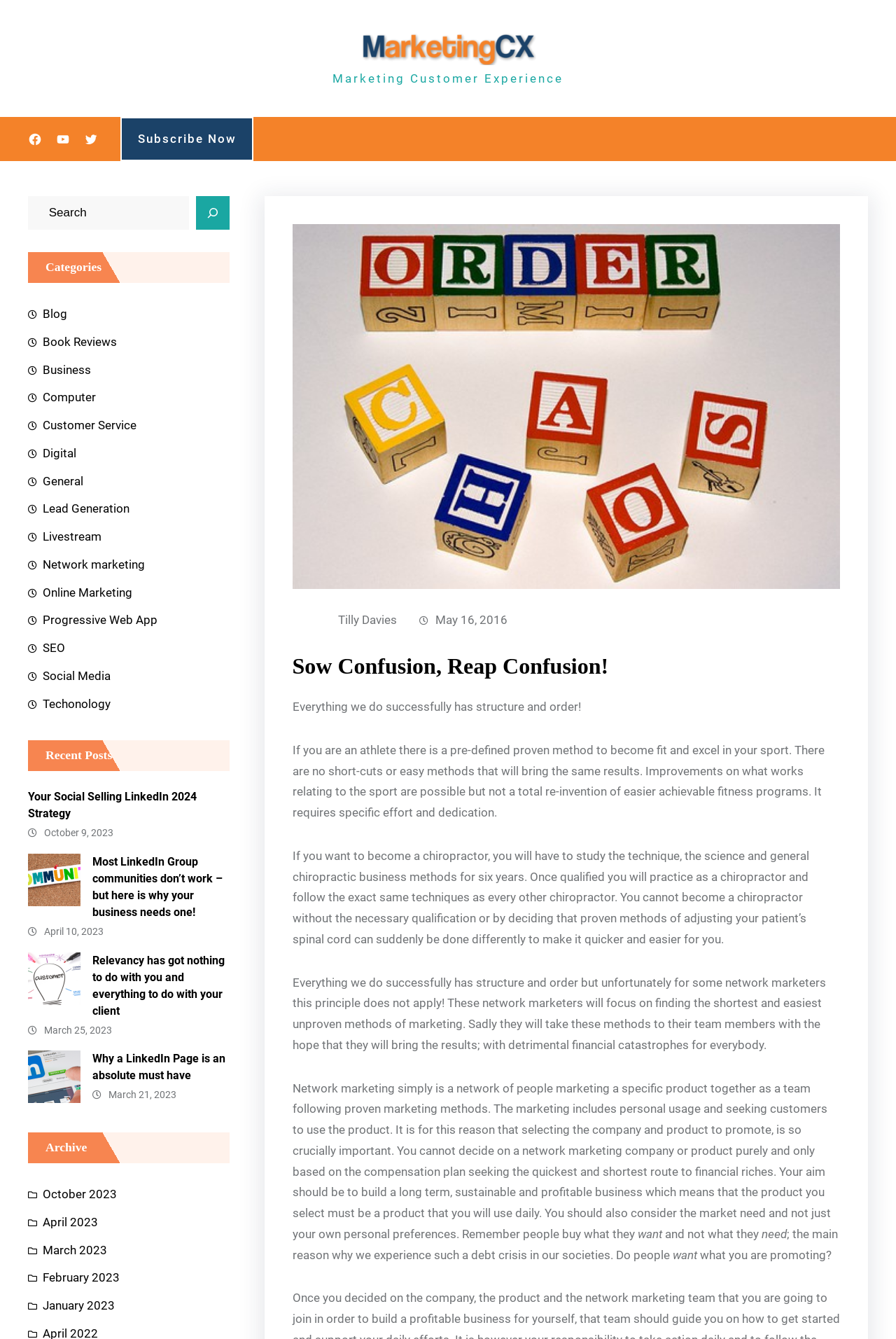How many archive links are there?
Look at the image and answer with only one word or phrase.

5